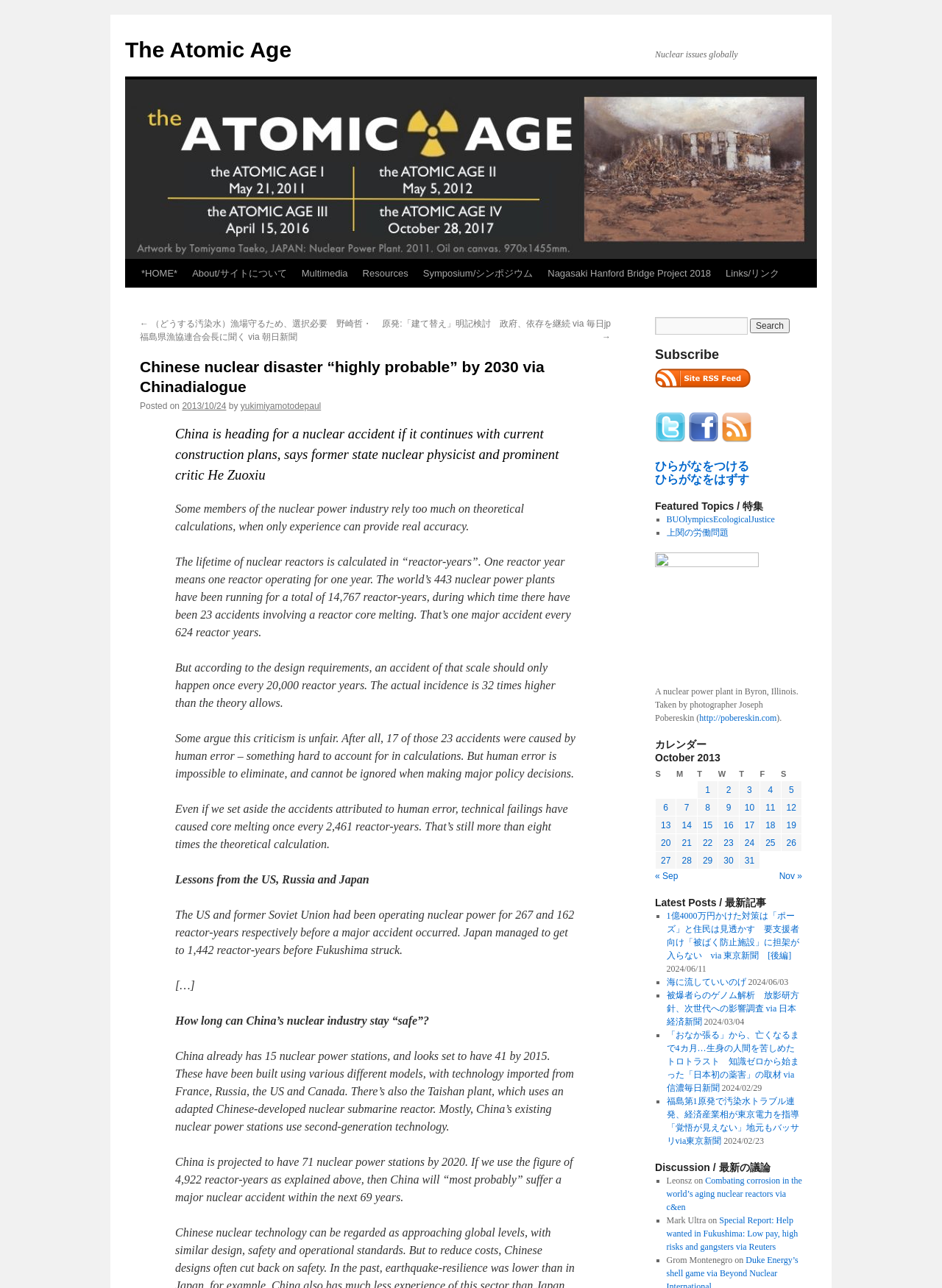Based on the element description: "Multimedia", identify the bounding box coordinates for this UI element. The coordinates must be four float numbers between 0 and 1, listed as [left, top, right, bottom].

[0.312, 0.202, 0.377, 0.223]